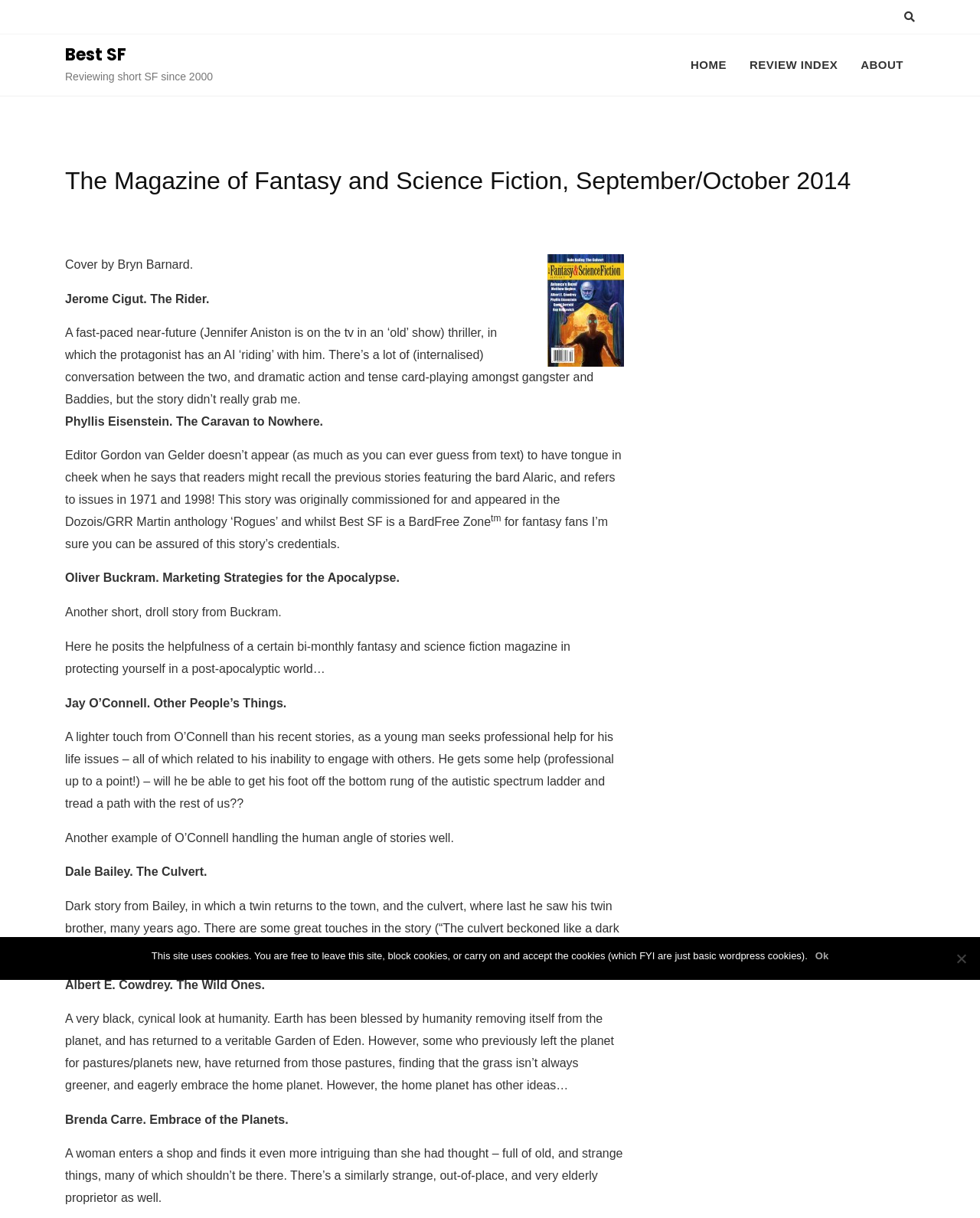Locate and extract the headline of this webpage.

The Magazine of Fantasy and Science Fiction, September/October 2014